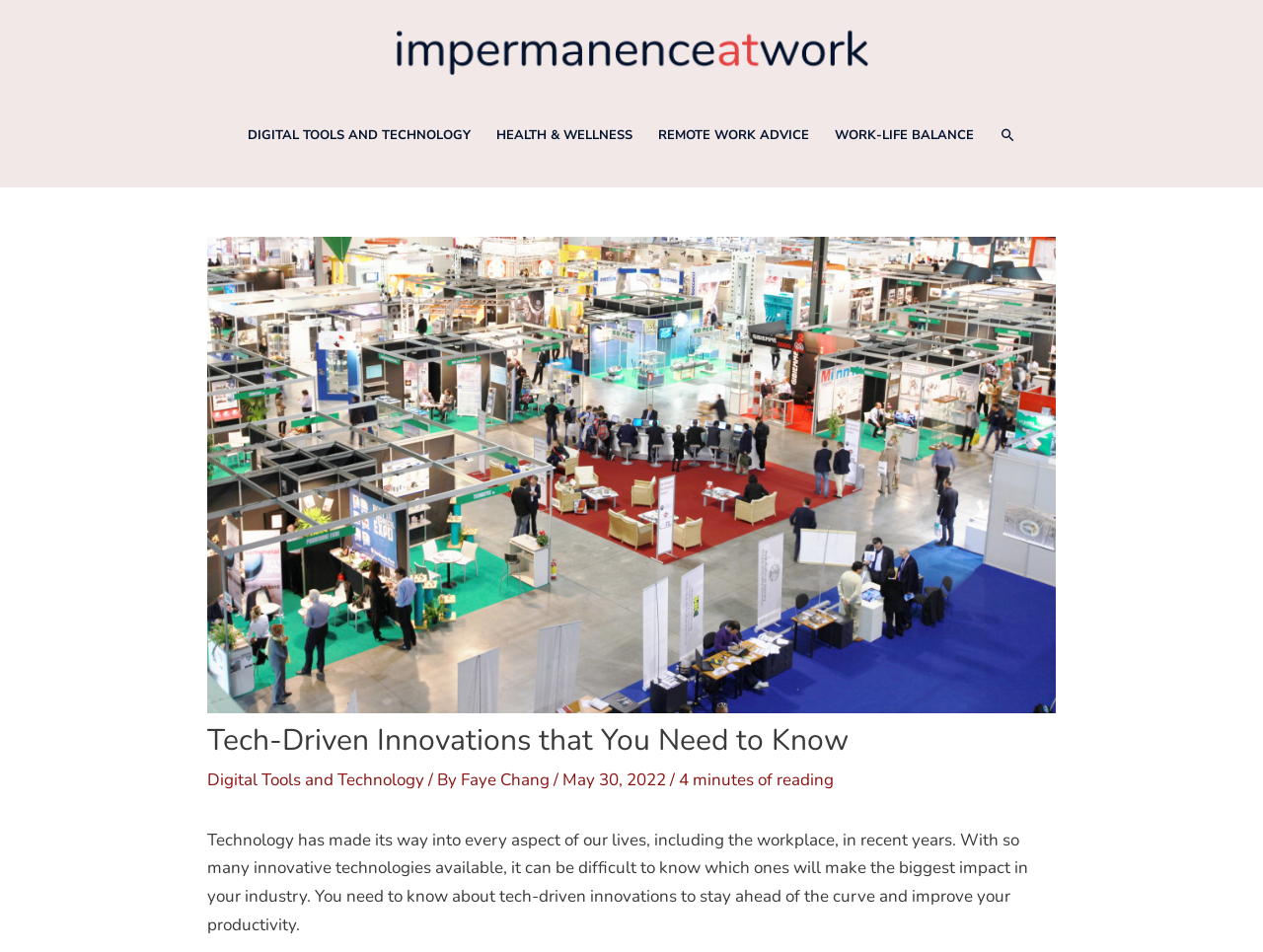Find and specify the bounding box coordinates that correspond to the clickable region for the instruction: "Search for something".

[0.791, 0.133, 0.804, 0.151]